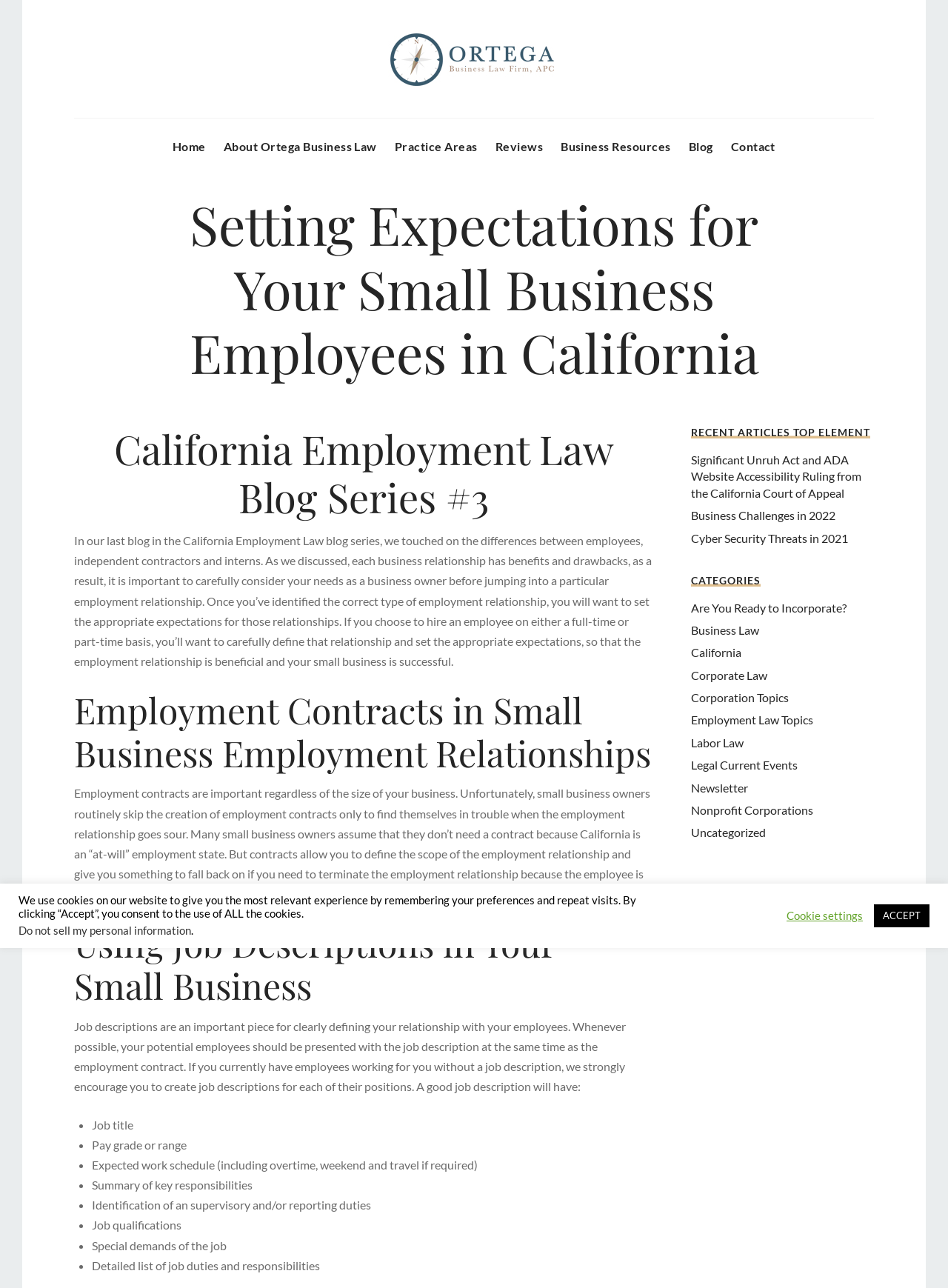Please mark the clickable region by giving the bounding box coordinates needed to complete this instruction: "Click the 'Business Law' category link".

[0.729, 0.484, 0.8, 0.494]